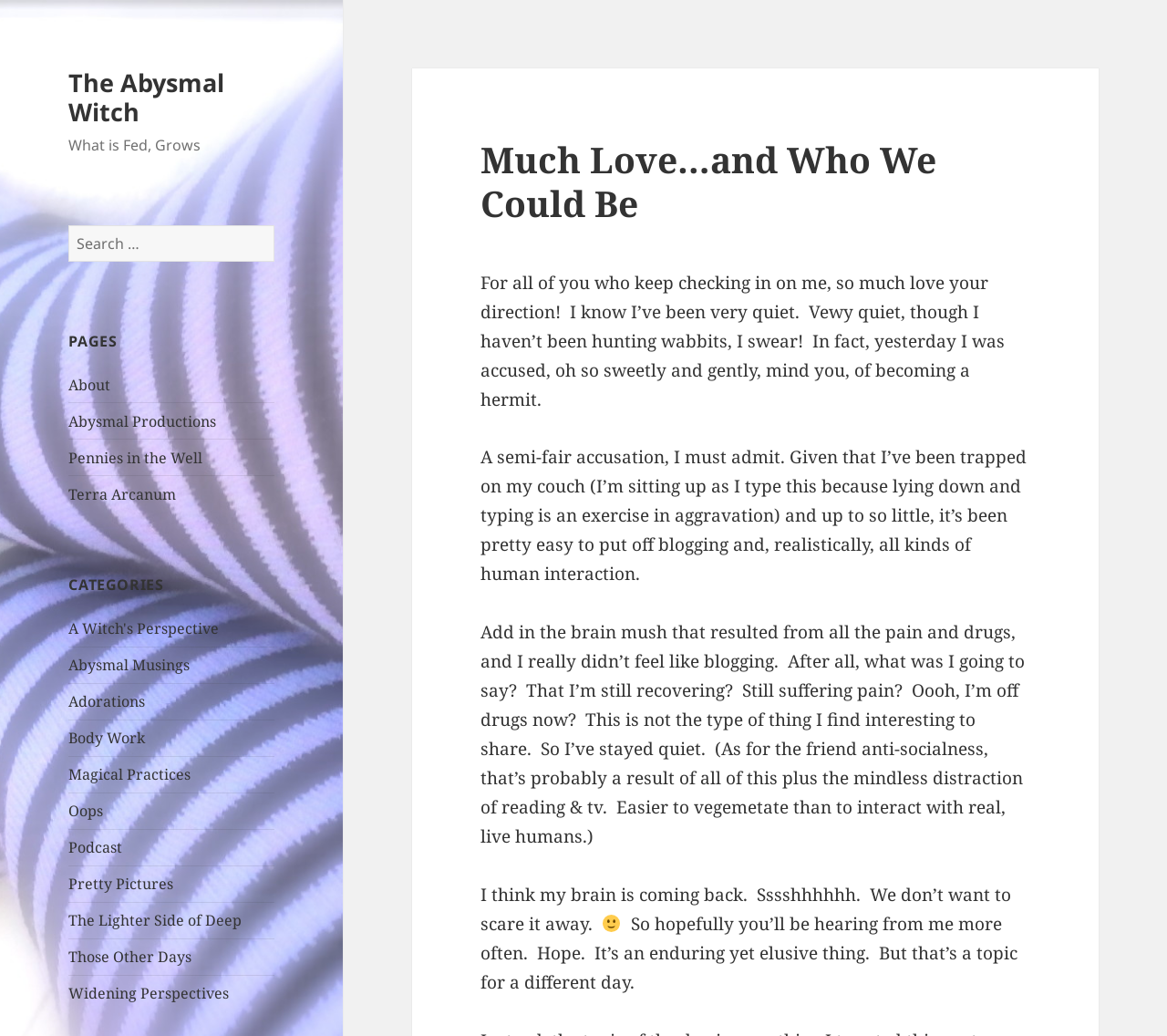Please answer the following query using a single word or phrase: 
What is the author's attitude towards blogging?

Unenthusiastic